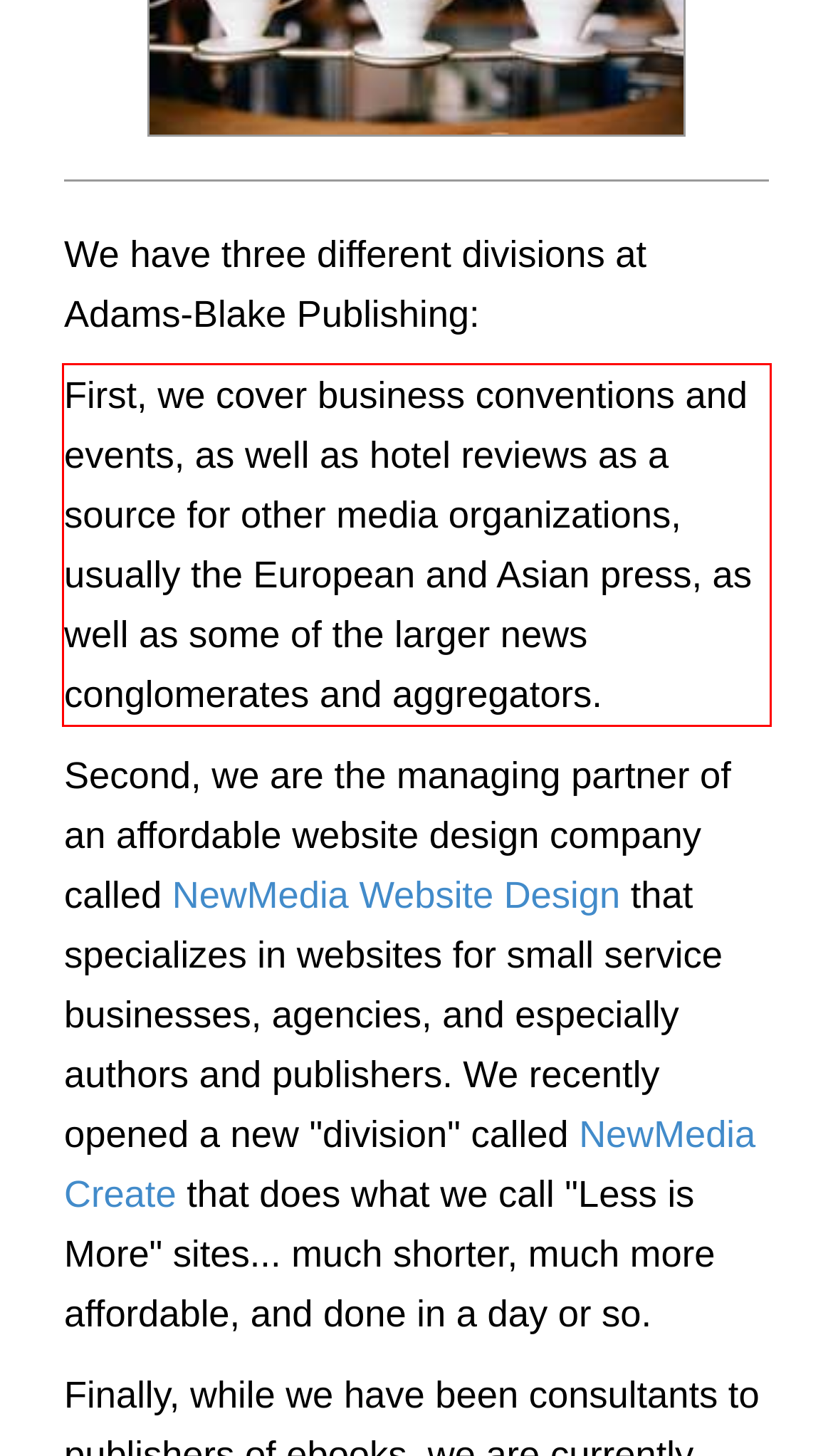Locate the red bounding box in the provided webpage screenshot and use OCR to determine the text content inside it.

First, we cover business conventions and events, as well as hotel reviews as a source for other media organizations, usually the European and Asian press, as well as some of the larger news conglomerates and aggregators.